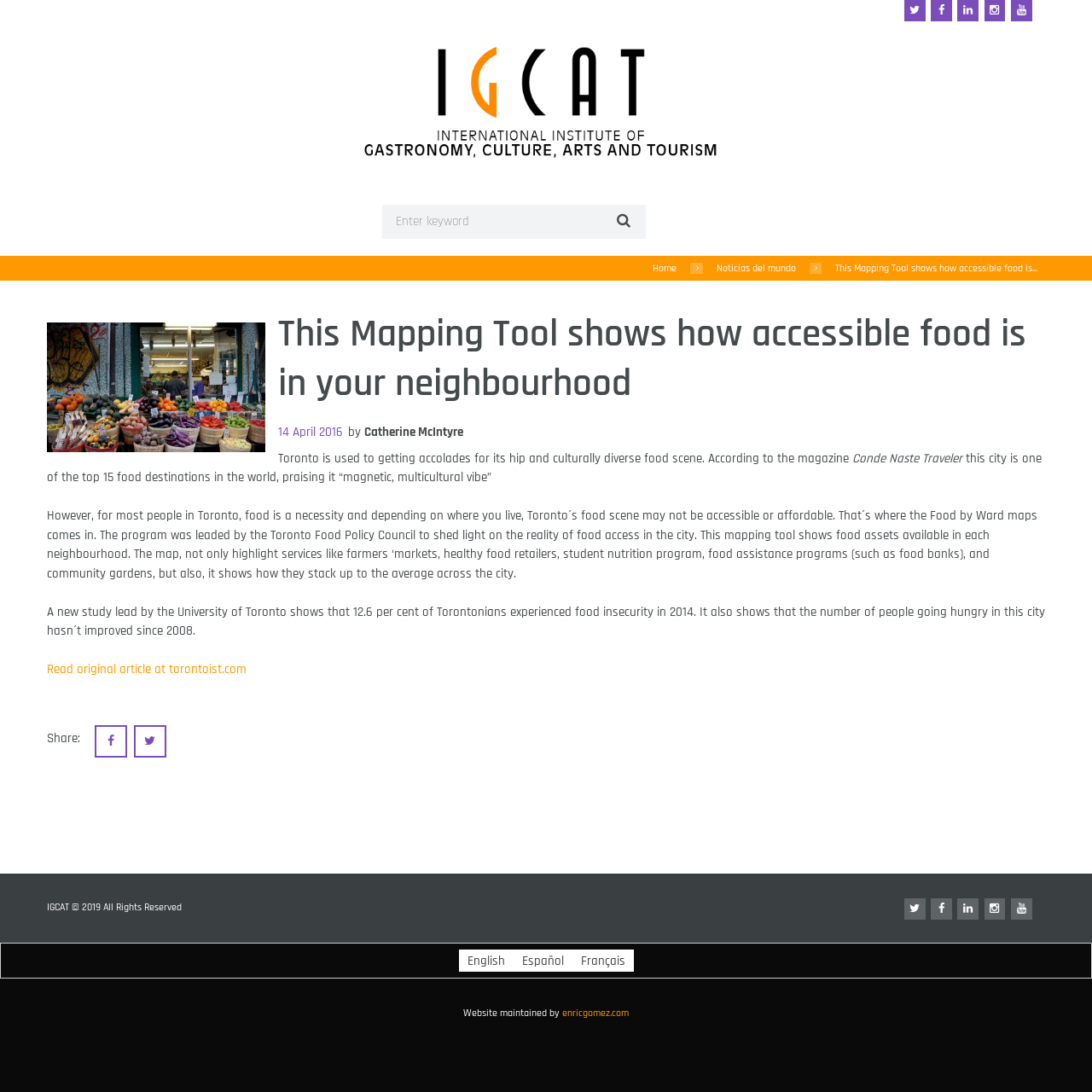Provide a one-word or one-phrase answer to the question:
What is the percentage of Torontonians who experienced food insecurity in 2014?

12.6 per cent